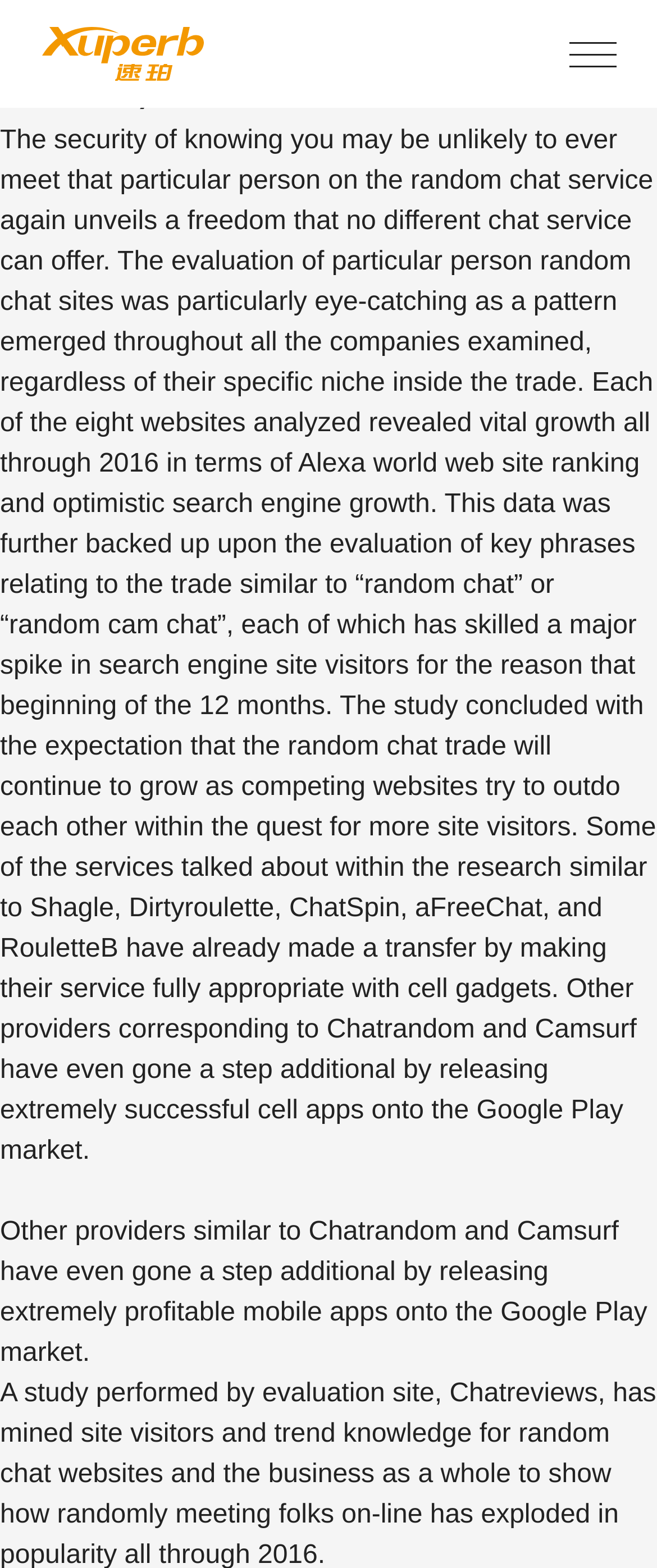Give a one-word or short phrase answer to the question: 
What is the trend observed in search engine traffic for keywords related to the industry?

Major spike